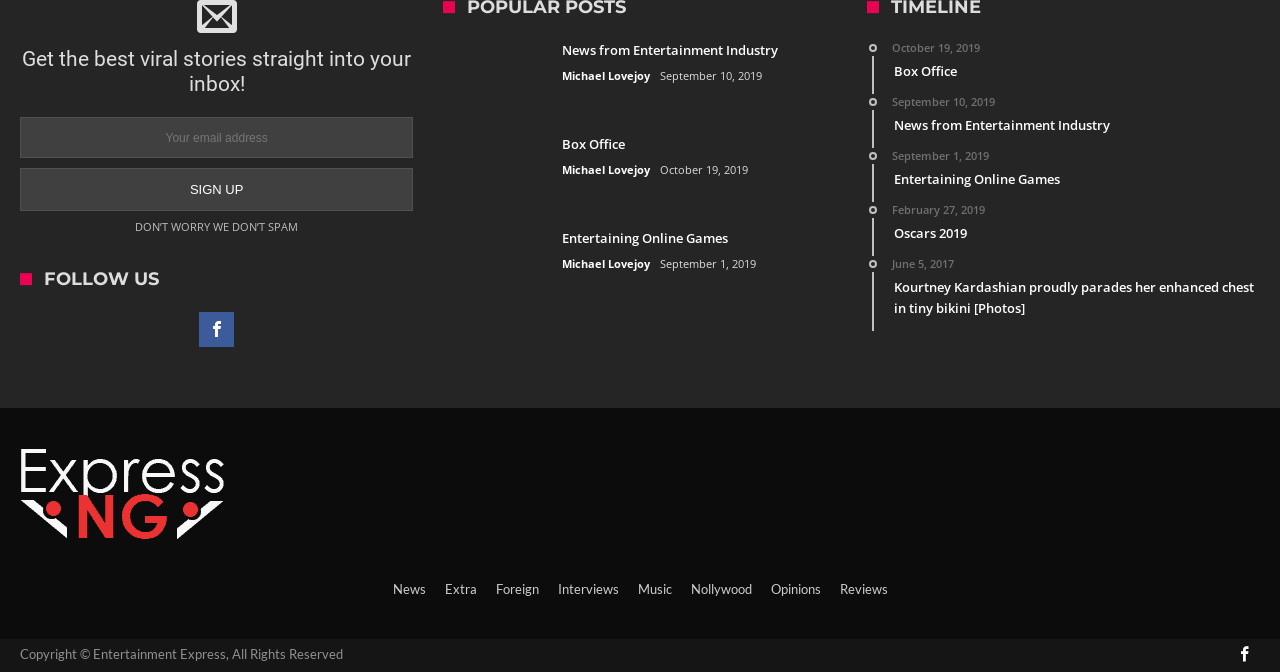Respond to the question with just a single word or phrase: 
What is the function of the 'Sign up' button?

Subscribe to newsletter